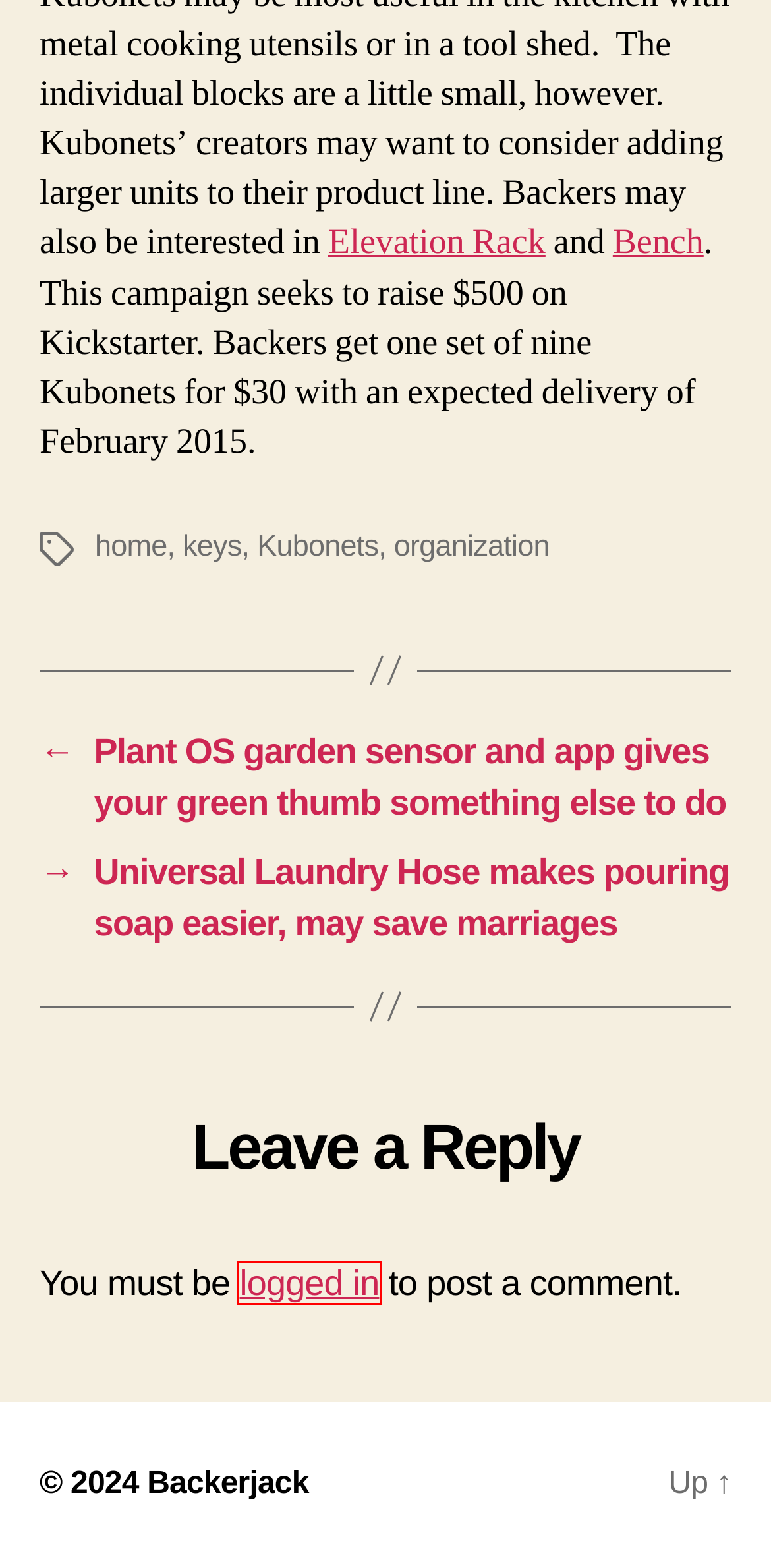Analyze the webpage screenshot with a red bounding box highlighting a UI element. Select the description that best matches the new webpage after clicking the highlighted element. Here are the options:
A. organization – Backerjack
B. keys – Backerjack
C. Kubonets – Backerjack
D. Universal Laundry Hose makes pouring soap easier, may save marriages – Backerjack
E. Plant OS garden sensor and app gives your green thumb something else to do – Backerjack
F. home – Backerjack
G. Bench brings organization, docking station – Backerjack
H. Log In ‹ Backerjack — WordPress

H